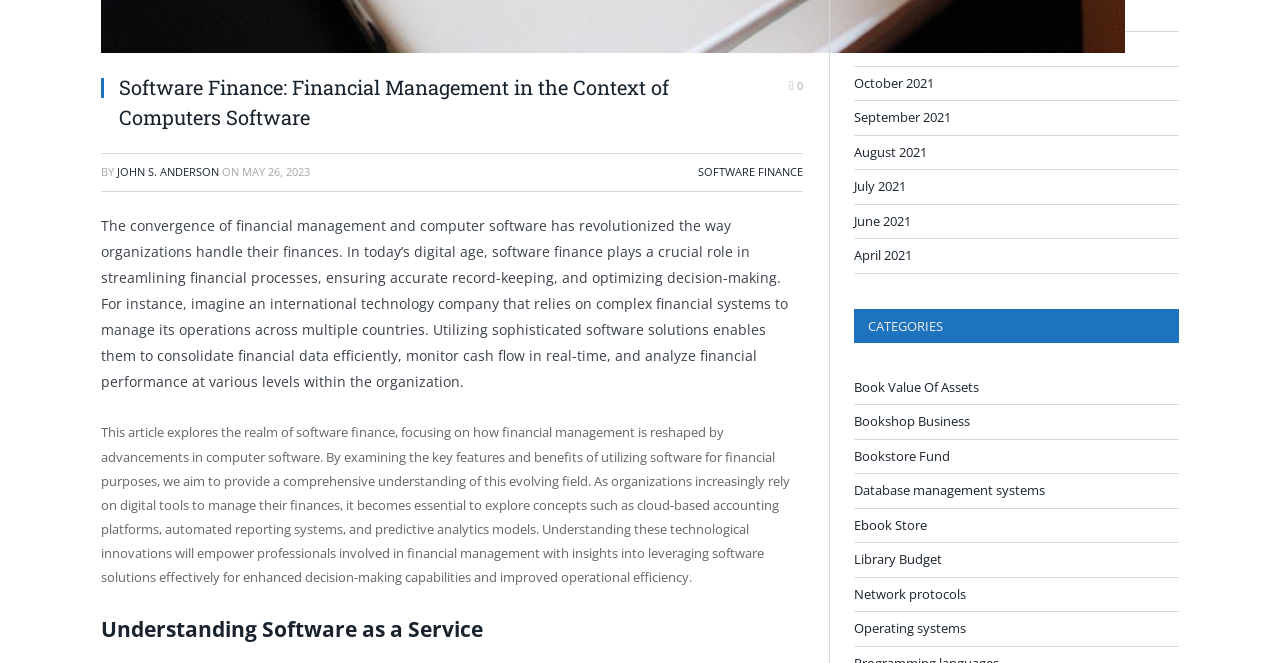Using the provided element description, identify the bounding box coordinates as (top-left x, top-left y, bottom-right x, bottom-right y). Ensure all values are between 0 and 1. Description: Add Your Listing

None